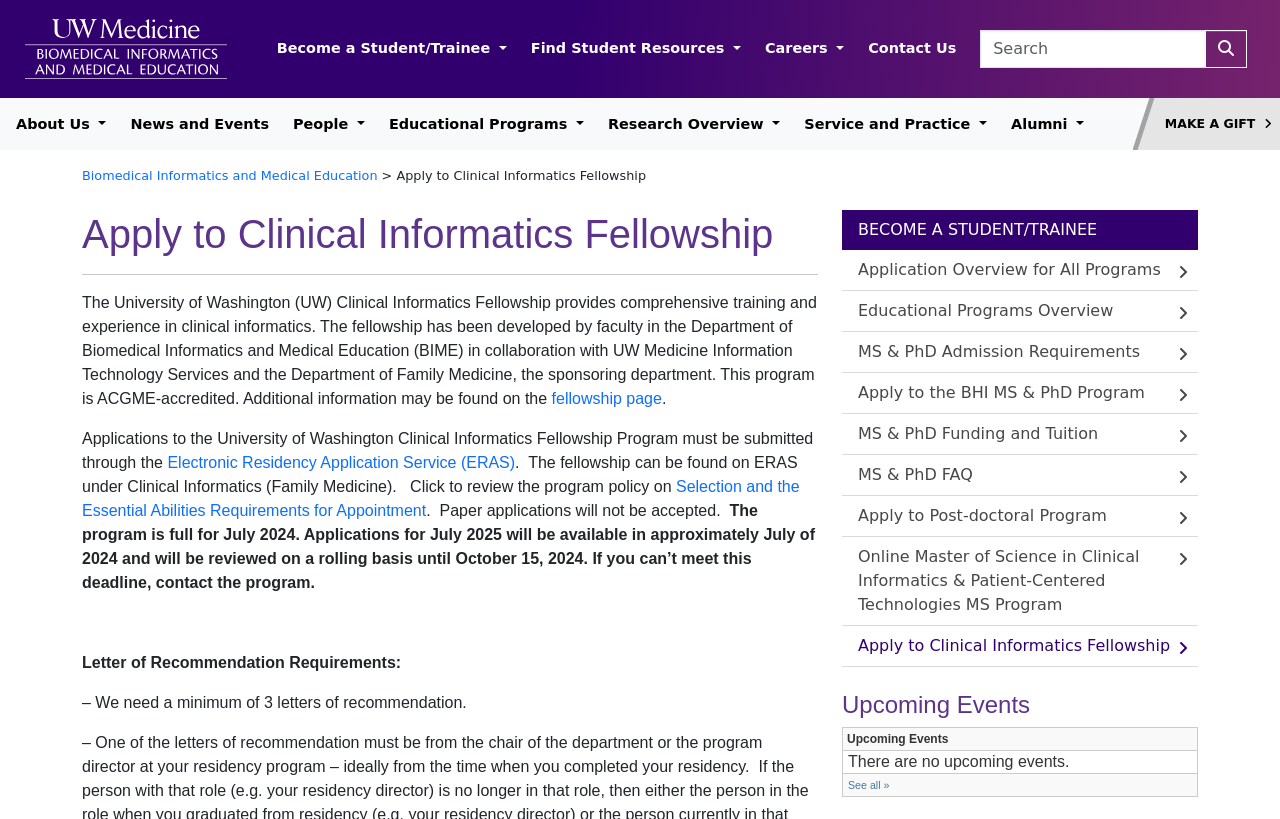What is the current status of the program for July 2024?
Look at the image and answer the question with a single word or phrase.

Full